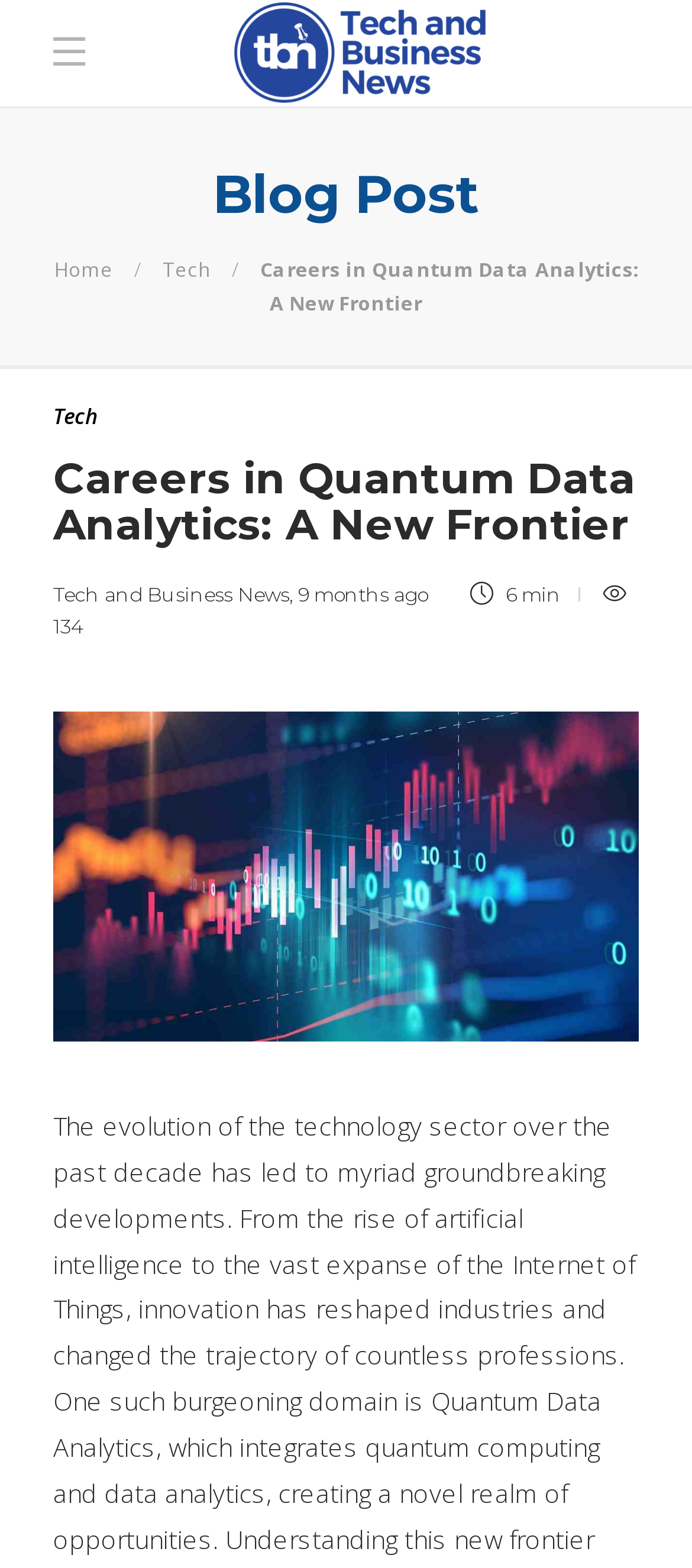What is the age of the blog post? Look at the image and give a one-word or short phrase answer.

9 months ago